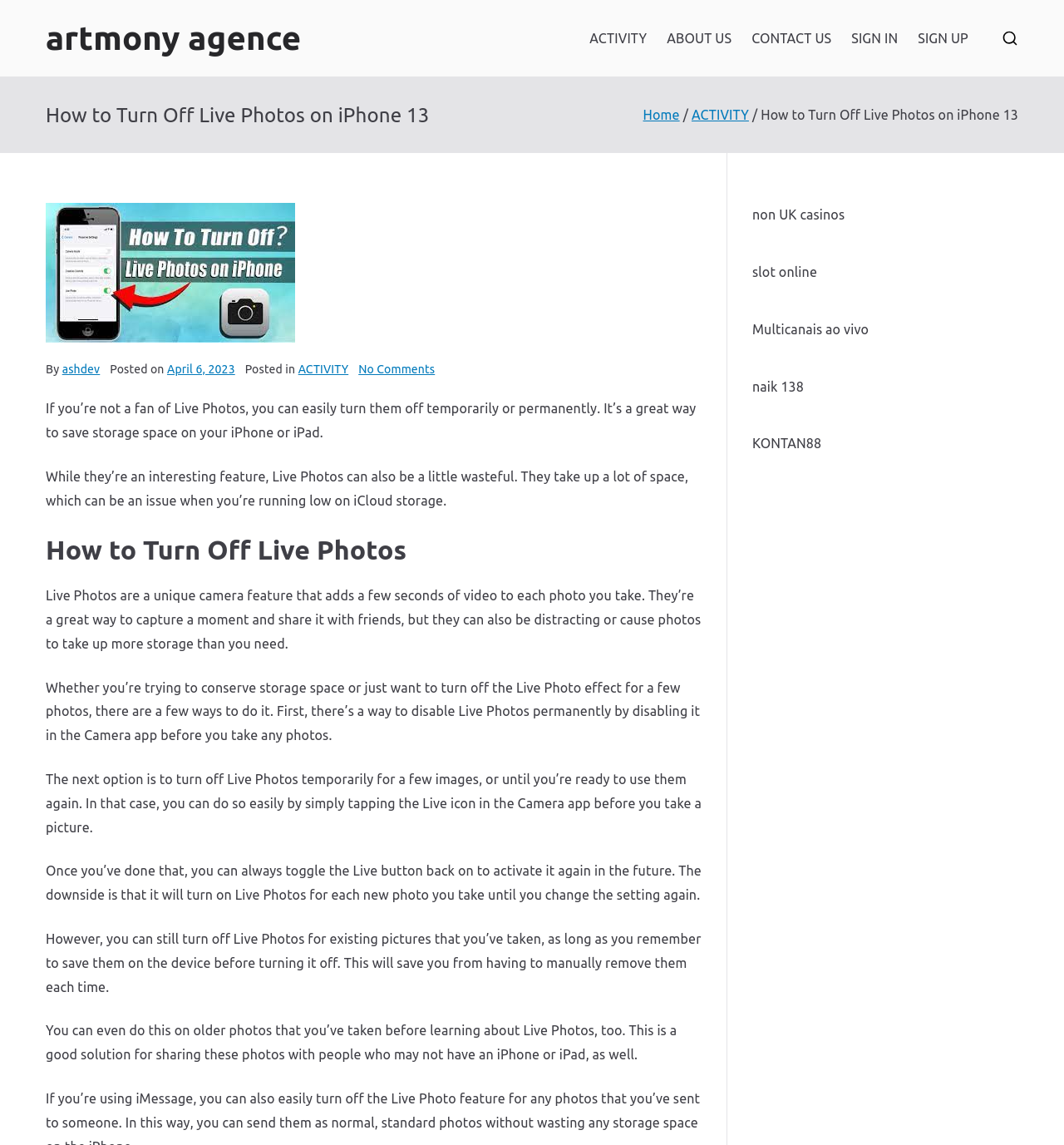What is the author of the article?
Answer the question with as much detail as you can, using the image as a reference.

The author of the article can be found by looking at the text 'By' followed by the author's name, which is 'ashdev'. This information is located below the main heading of the webpage.